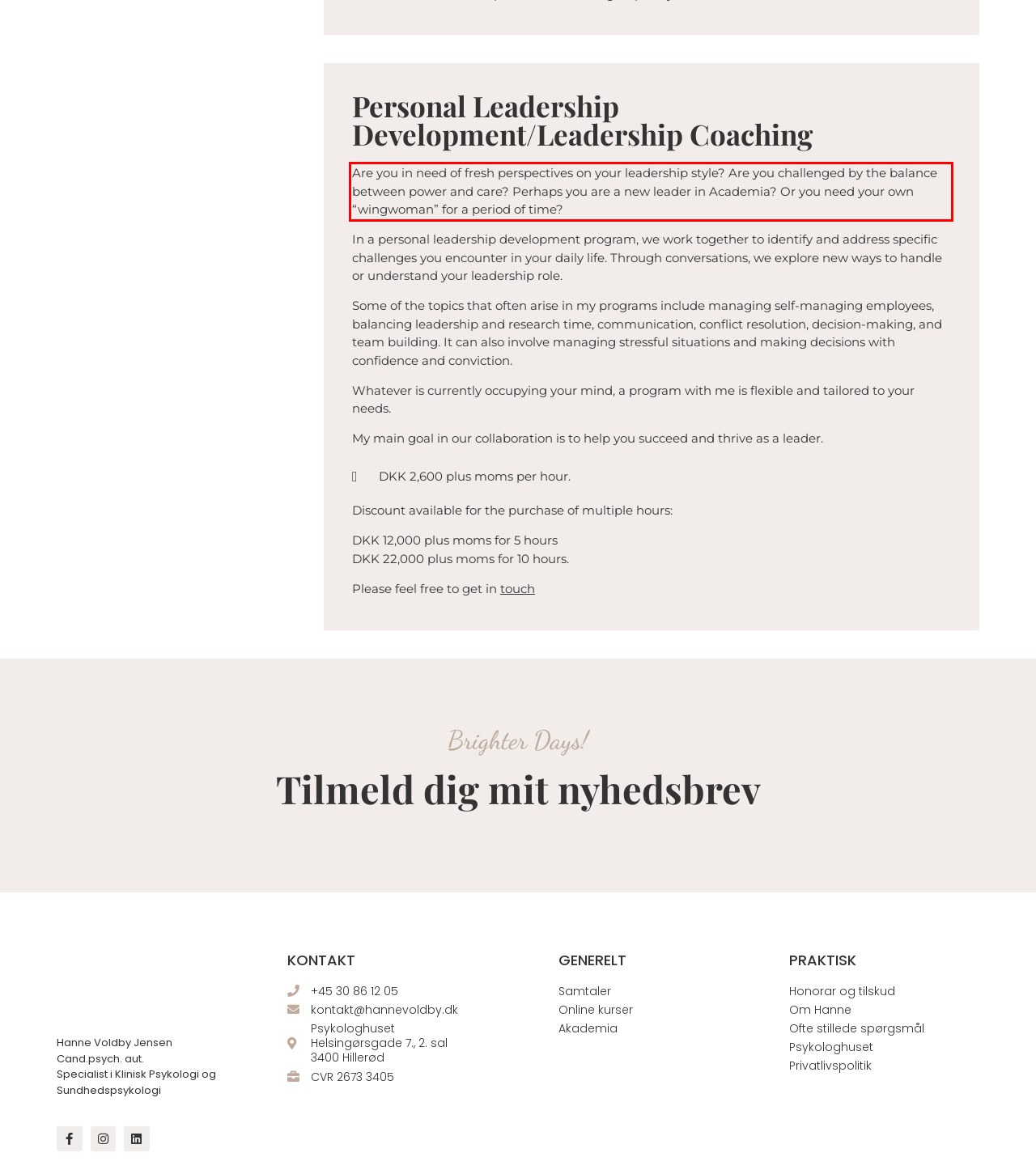Given a screenshot of a webpage with a red bounding box, please identify and retrieve the text inside the red rectangle.

Are you in need of fresh perspectives on your leadership style? Are you challenged by the balance between power and care? Perhaps you are a new leader in Academia? Or you need your own “wingwoman” for a period of time?